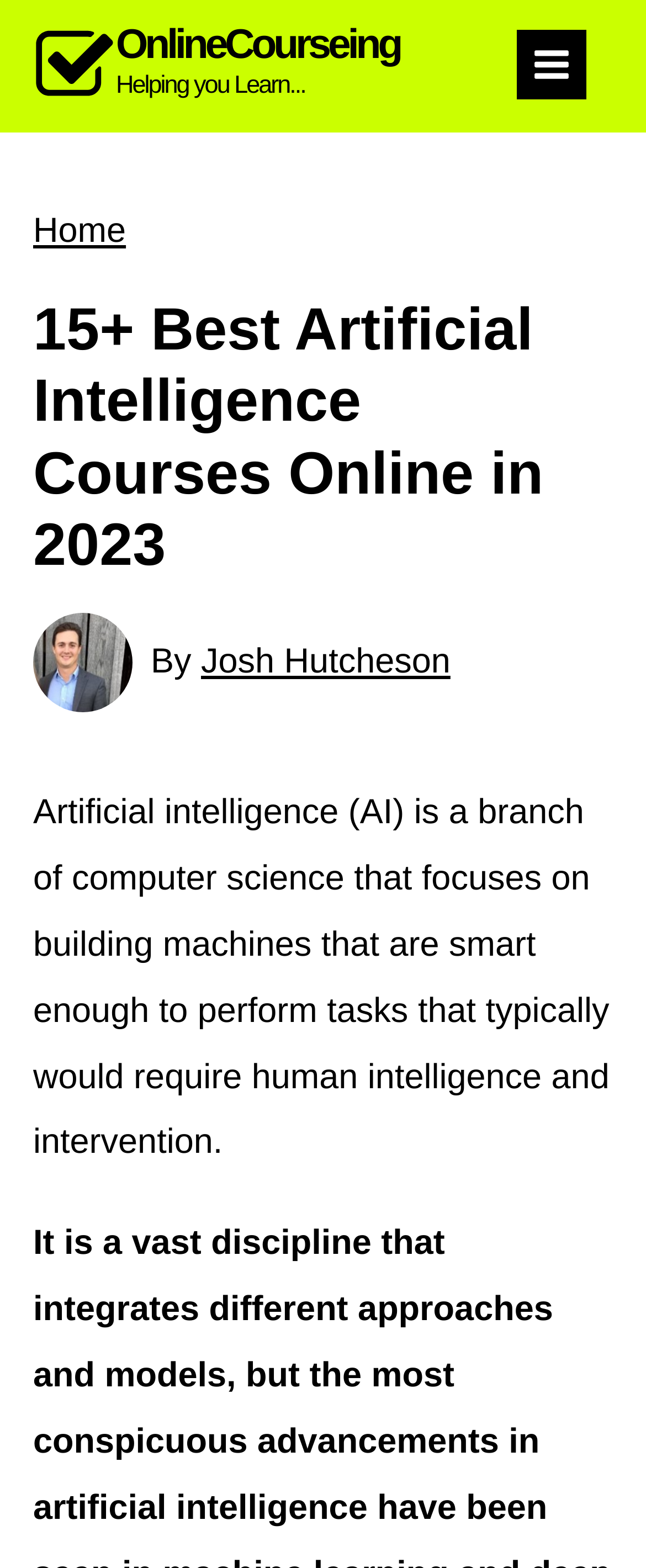Please extract the title of the webpage.

15+ Best Artificial Intelligence Courses Online in 2023